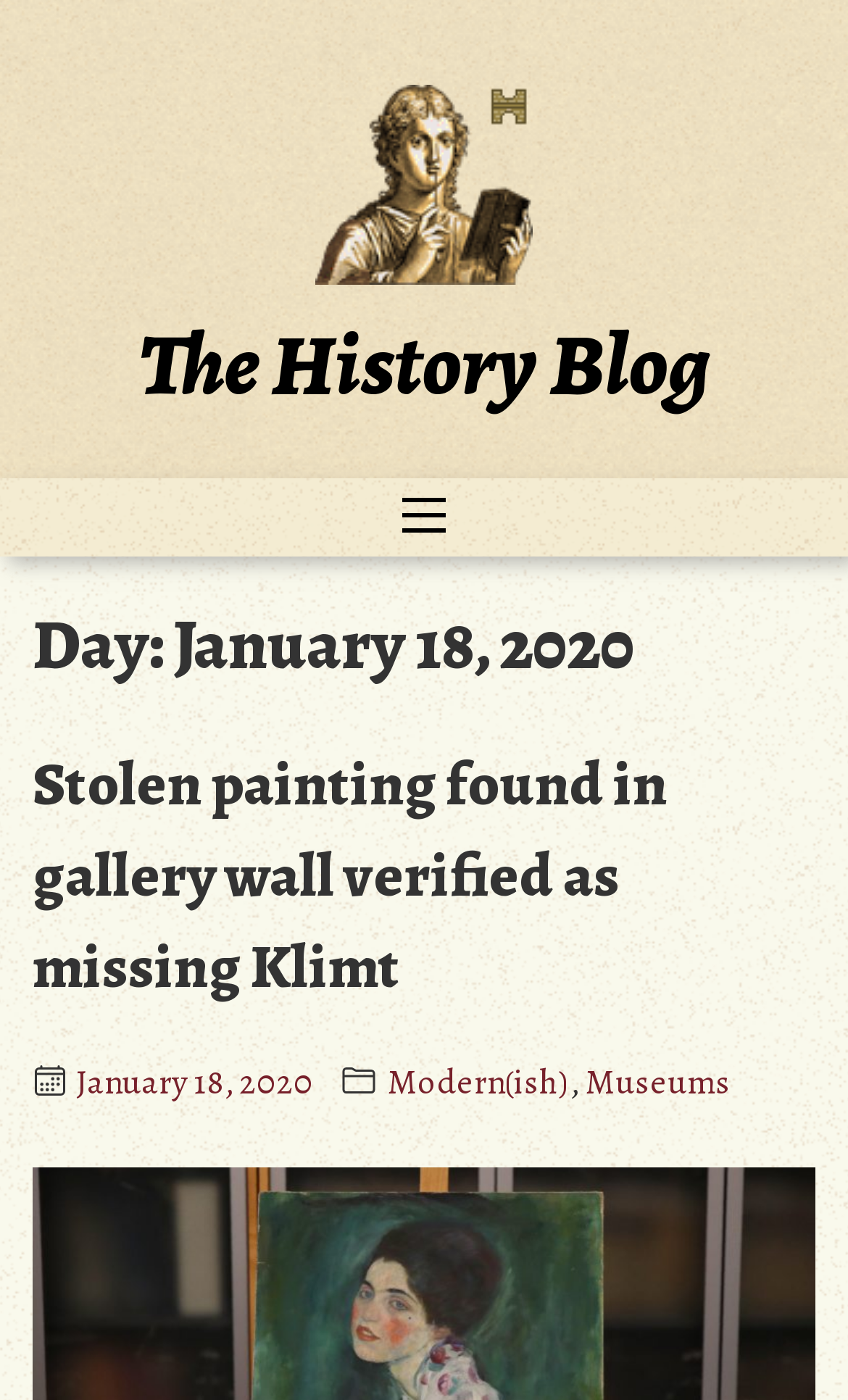Respond to the question below with a single word or phrase:
What is the date of the article?

January 18, 2020